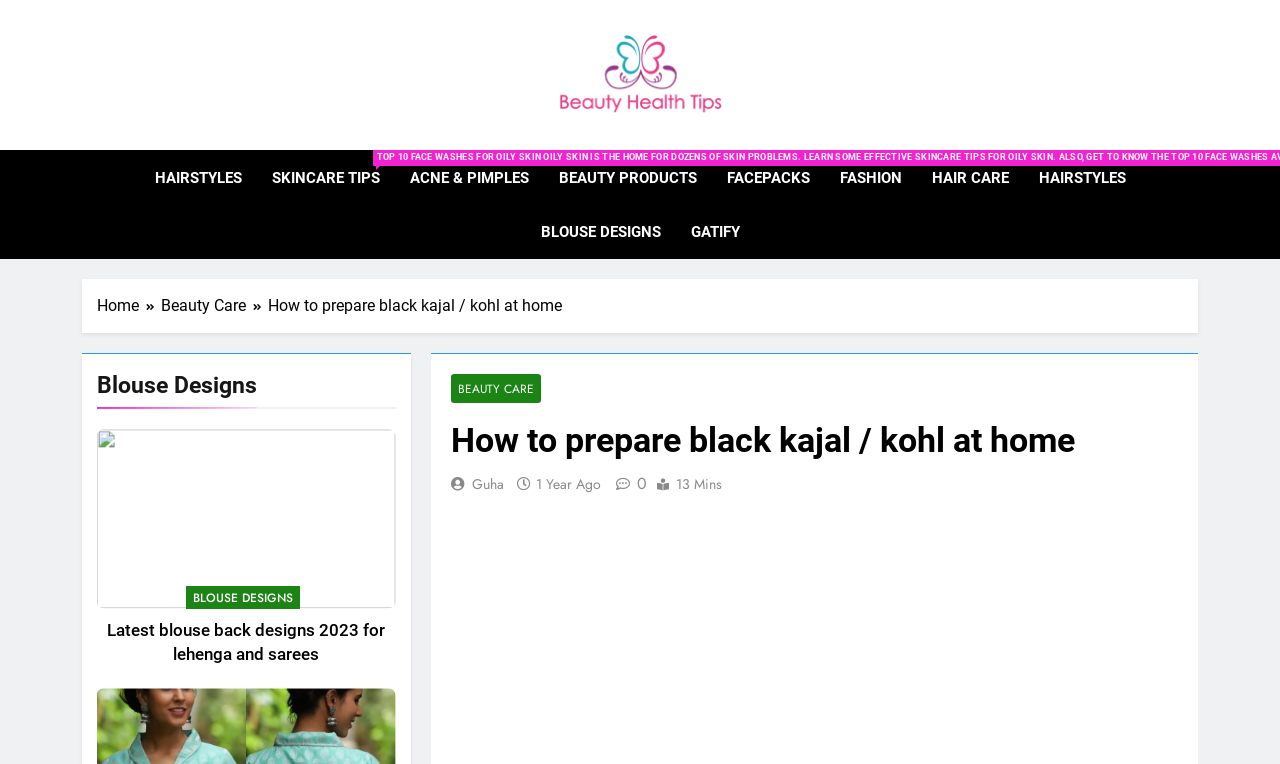What is the category of the link 'HAIRSTYLES'? Please answer the question using a single word or phrase based on the image.

Hair care